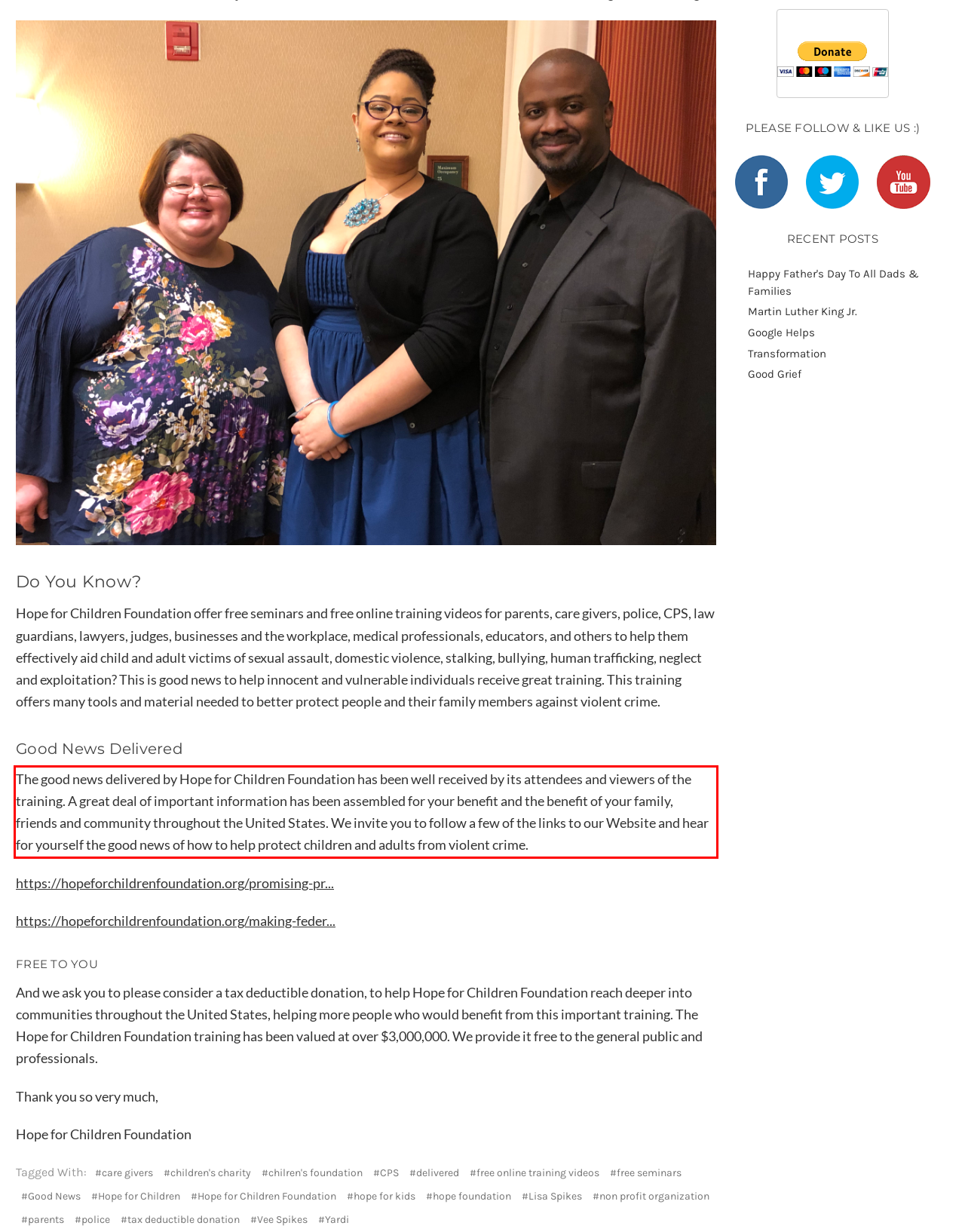Given a screenshot of a webpage containing a red rectangle bounding box, extract and provide the text content found within the red bounding box.

The good news delivered by Hope for Children Foundation has been well received by its attendees and viewers of the training. A great deal of important information has been assembled for your benefit and the benefit of your family, friends and community throughout the United States. We invite you to follow a few of the links to our Website and hear for yourself the good news of how to help protect children and adults from violent crime.